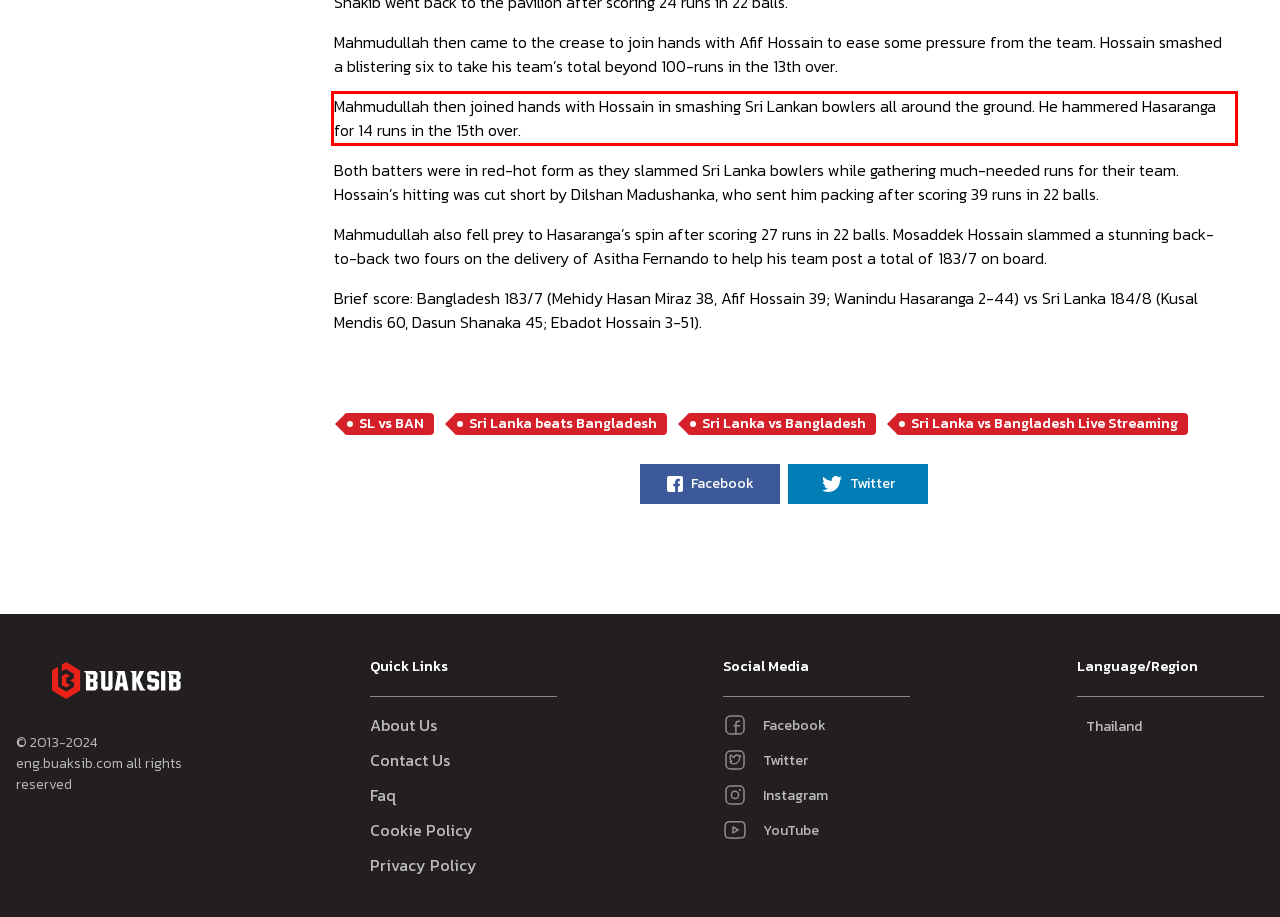Identify the text inside the red bounding box on the provided webpage screenshot by performing OCR.

Mahmudullah then joined hands with Hossain in smashing Sri Lankan bowlers all around the ground. He hammered Hasaranga for 14 runs in the 15th over.